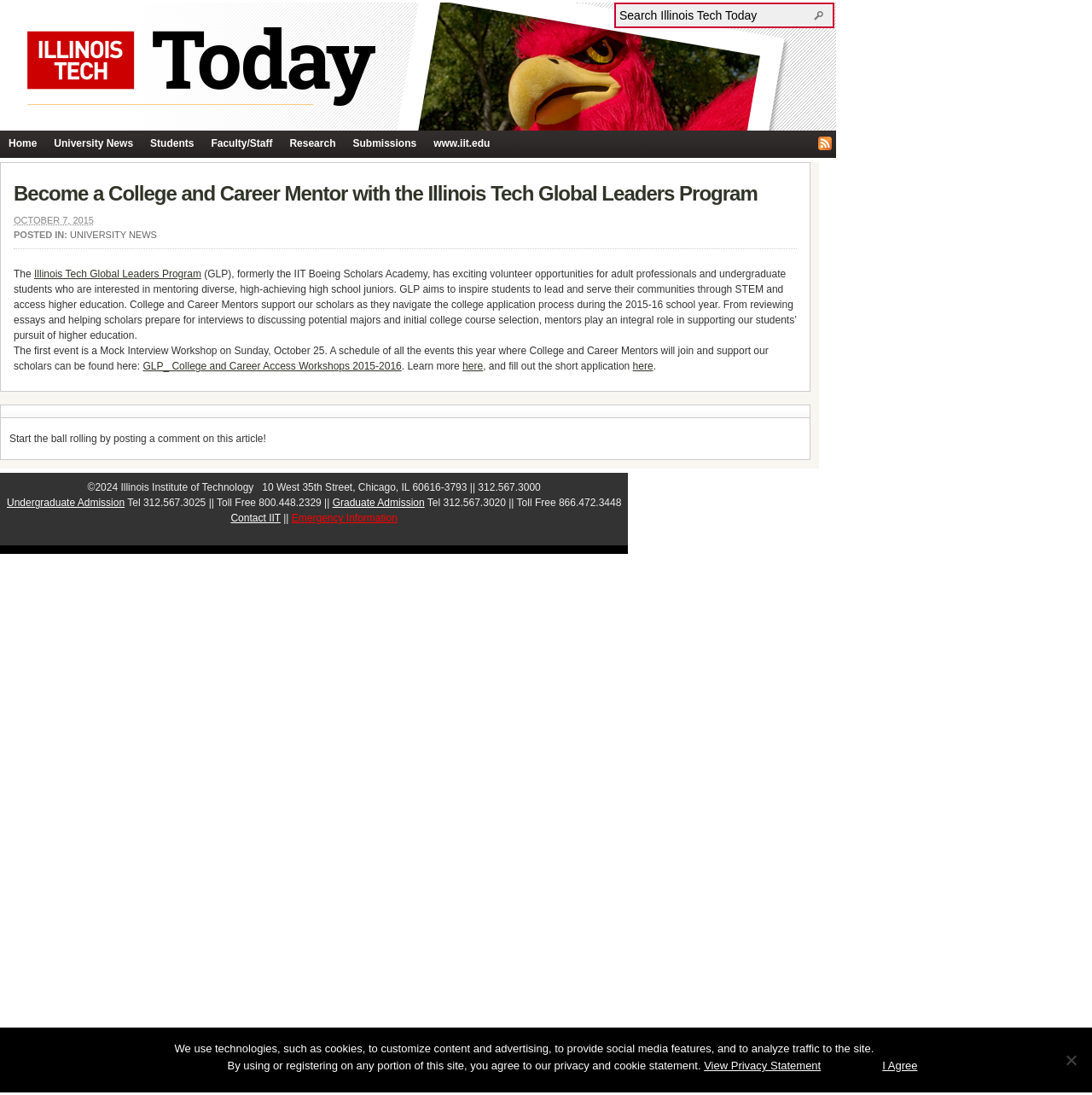Carefully observe the image and respond to the question with a detailed answer:
How can one learn more about the Illinois Tech Global Leaders Program?

One can learn more about the Illinois Tech Global Leaders Program by clicking on the 'here' link, which provides additional information about the program and its activities.